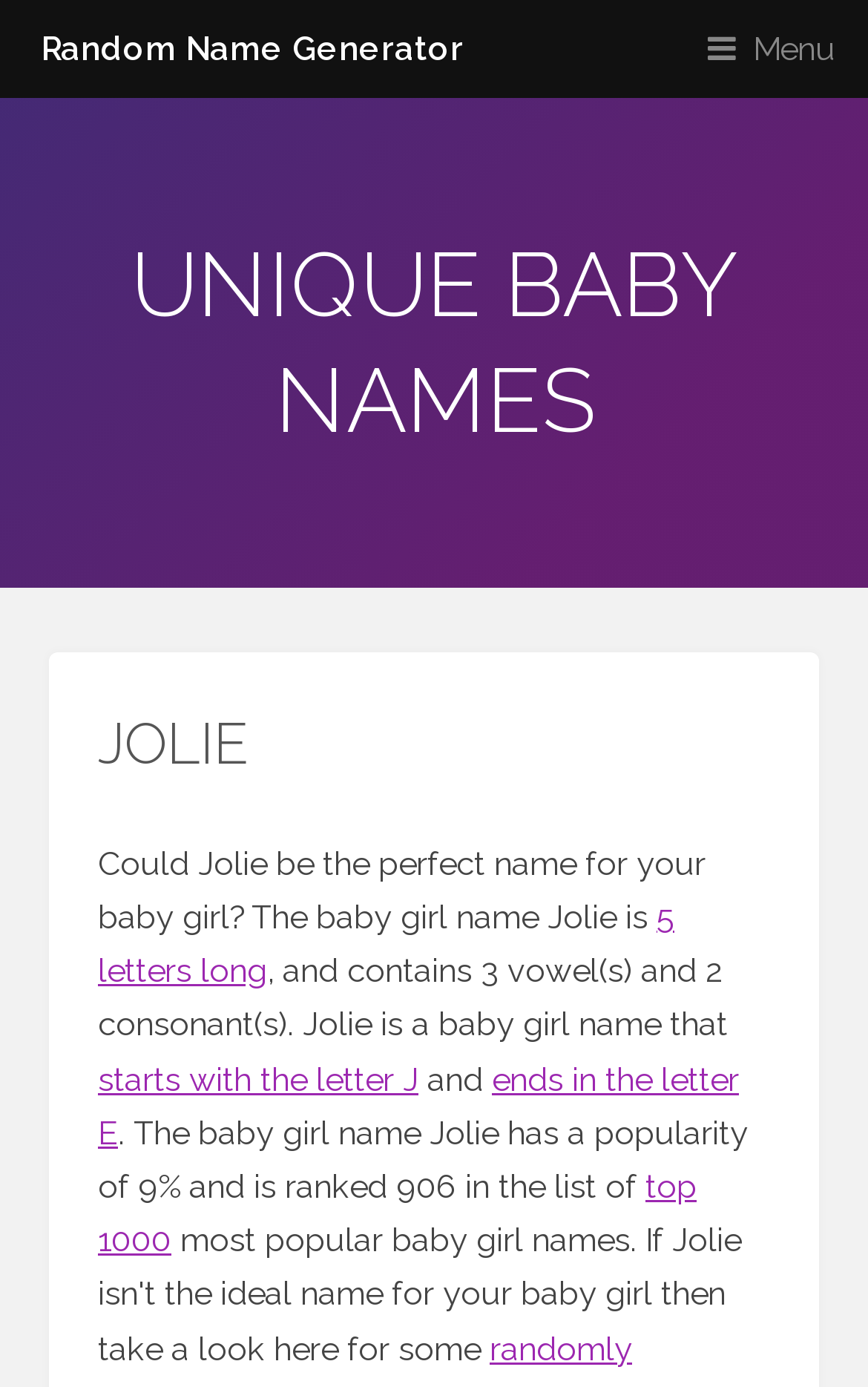What is the length of the baby girl name Jolie?
Please utilize the information in the image to give a detailed response to the question.

The length of the baby girl name Jolie can be found in the link '5 letters long'.